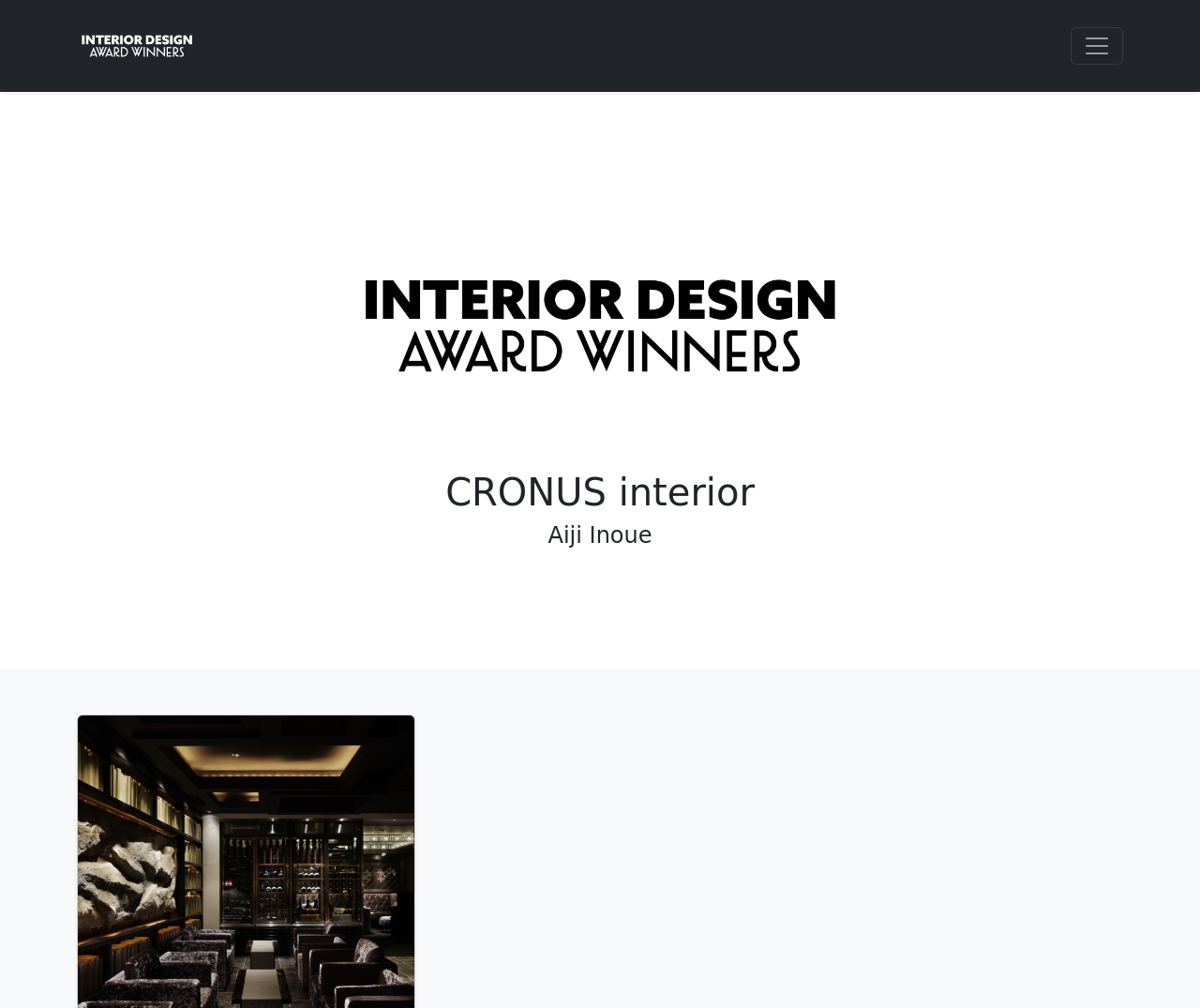Create a detailed description of the webpage's content and layout.

The webpage is about CRONUS Design Details. At the top left, there is a link with an accompanying image. On the top right, a toggle navigation button is present, which is not expanded. Below the toggle button, there is a section with a link that contains an image, followed by two headings. The first heading reads "CRONUS interior" and the second heading reads "Aiji Inoue".